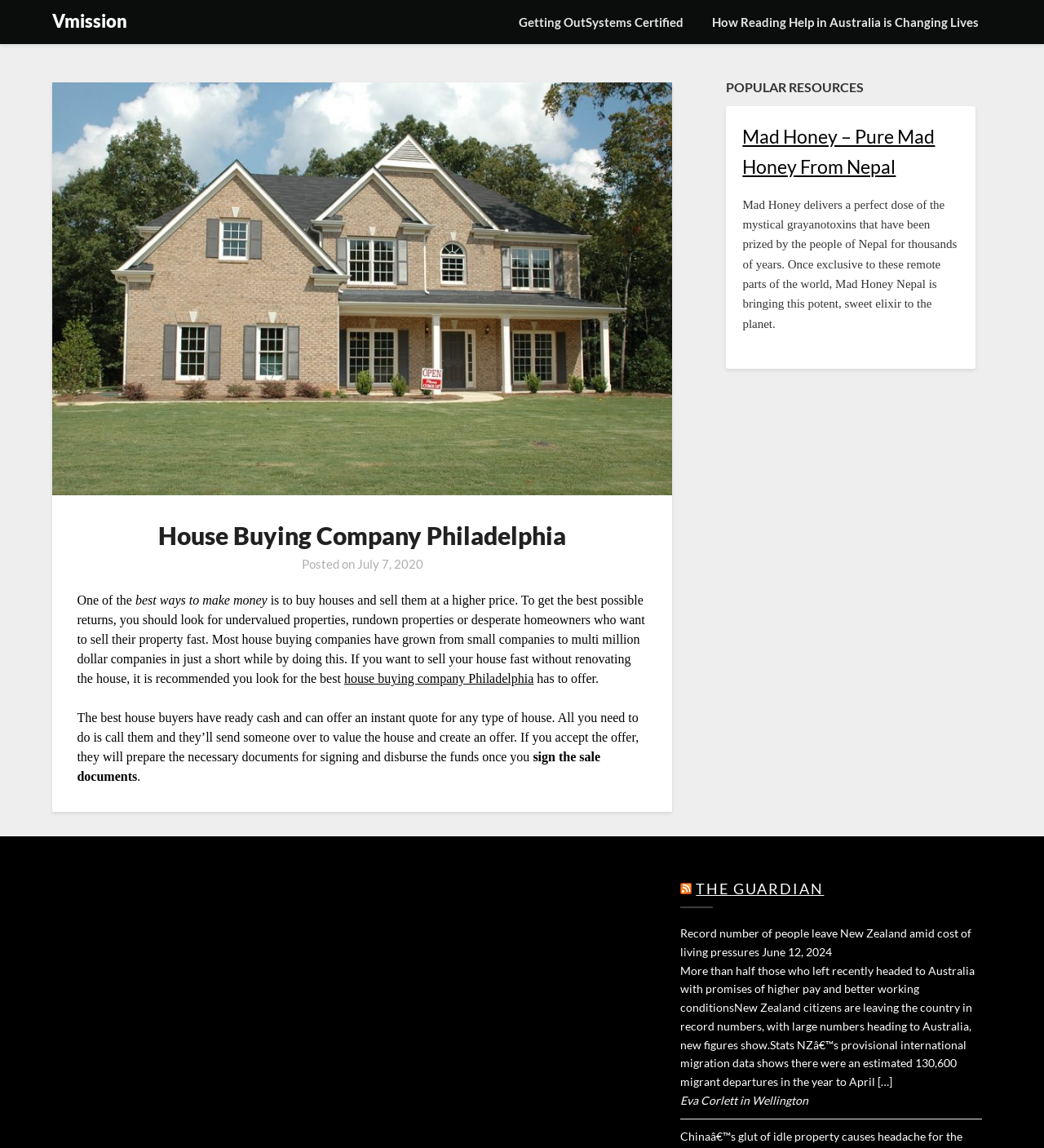What is the profession of the person mentioned in the article 'Record number of people leave New Zealand amid cost of living pressures'?
Answer the question with a detailed explanation, including all necessary information.

The profession of the person mentioned in the article 'Record number of people leave New Zealand amid cost of living pressures' is Eva Corlett, who is a journalist or writer based in Wellington. This information can be obtained from the author section of the article.